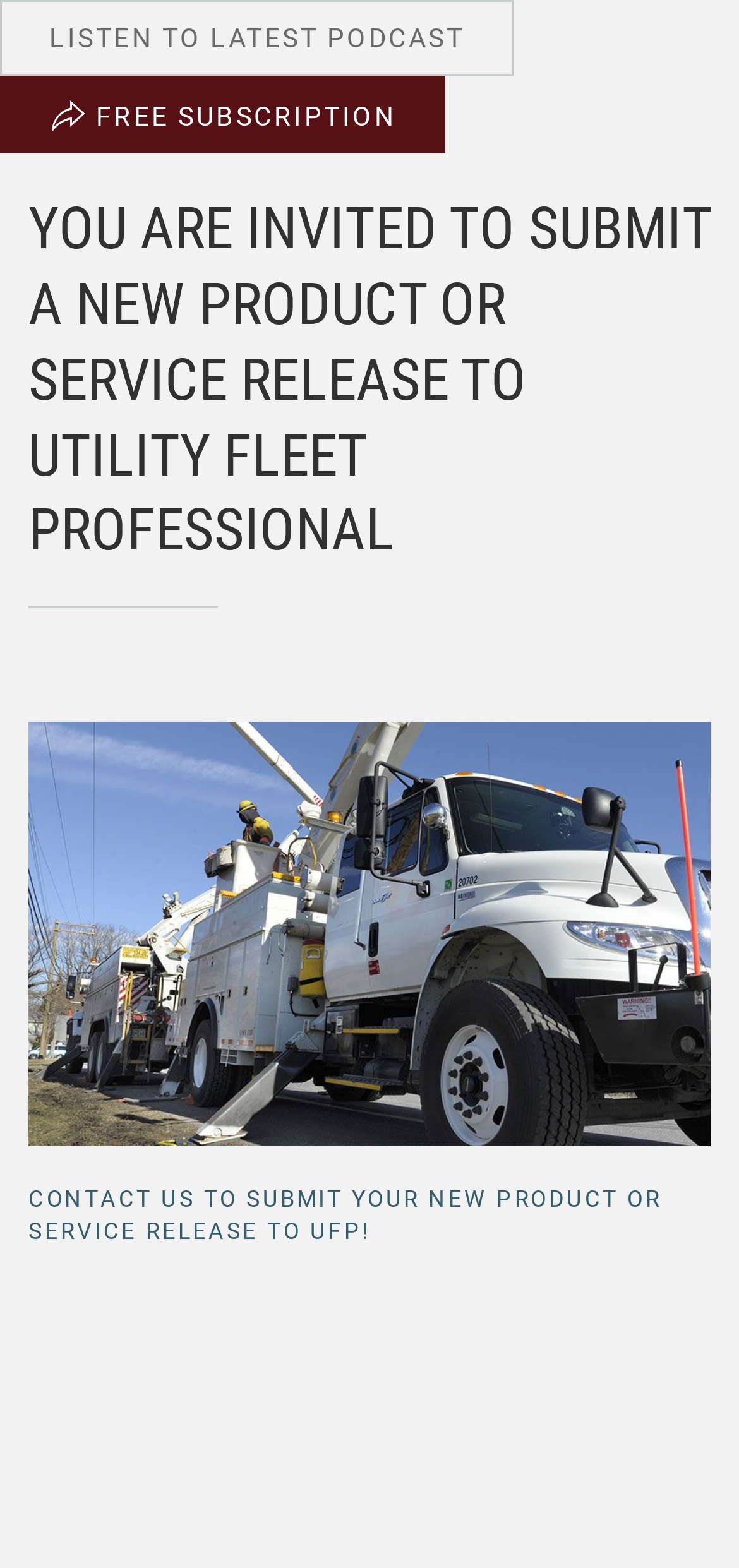Identify the bounding box for the element characterized by the following description: "Menu".

None